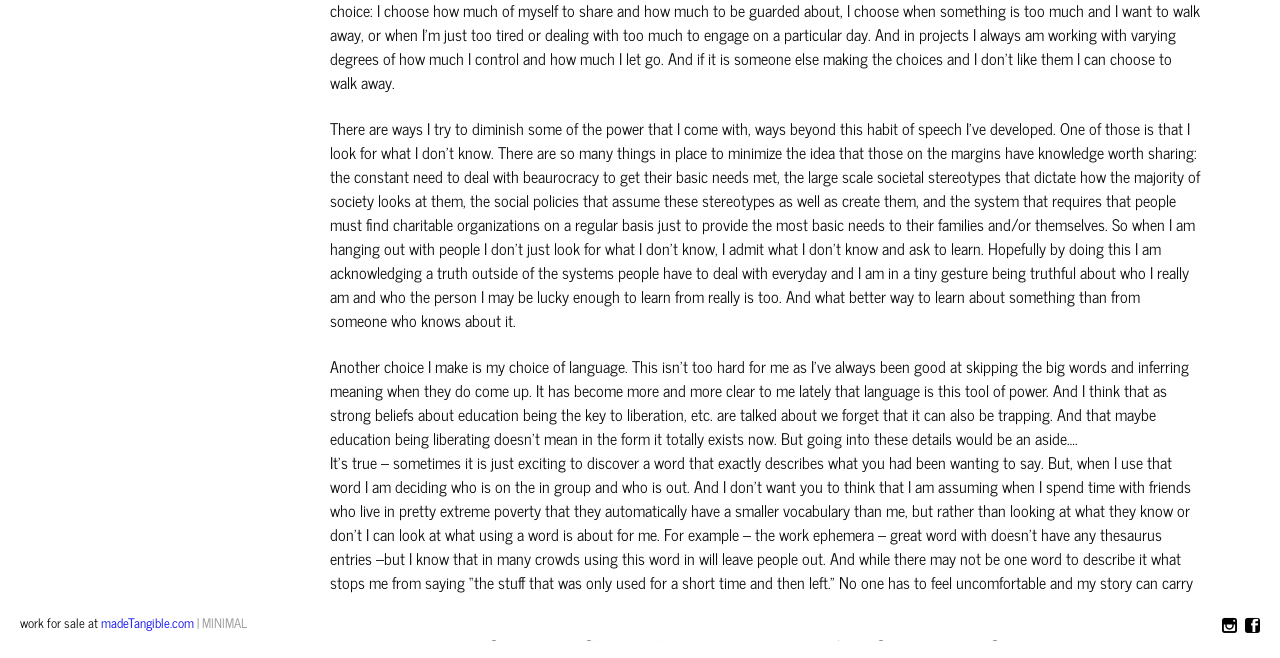Using the element description: "ǀ MINIMAL", determine the bounding box coordinates. The coordinates should be in the format [left, top, right, bottom], with values between 0 and 1.

[0.154, 0.93, 0.193, 0.962]